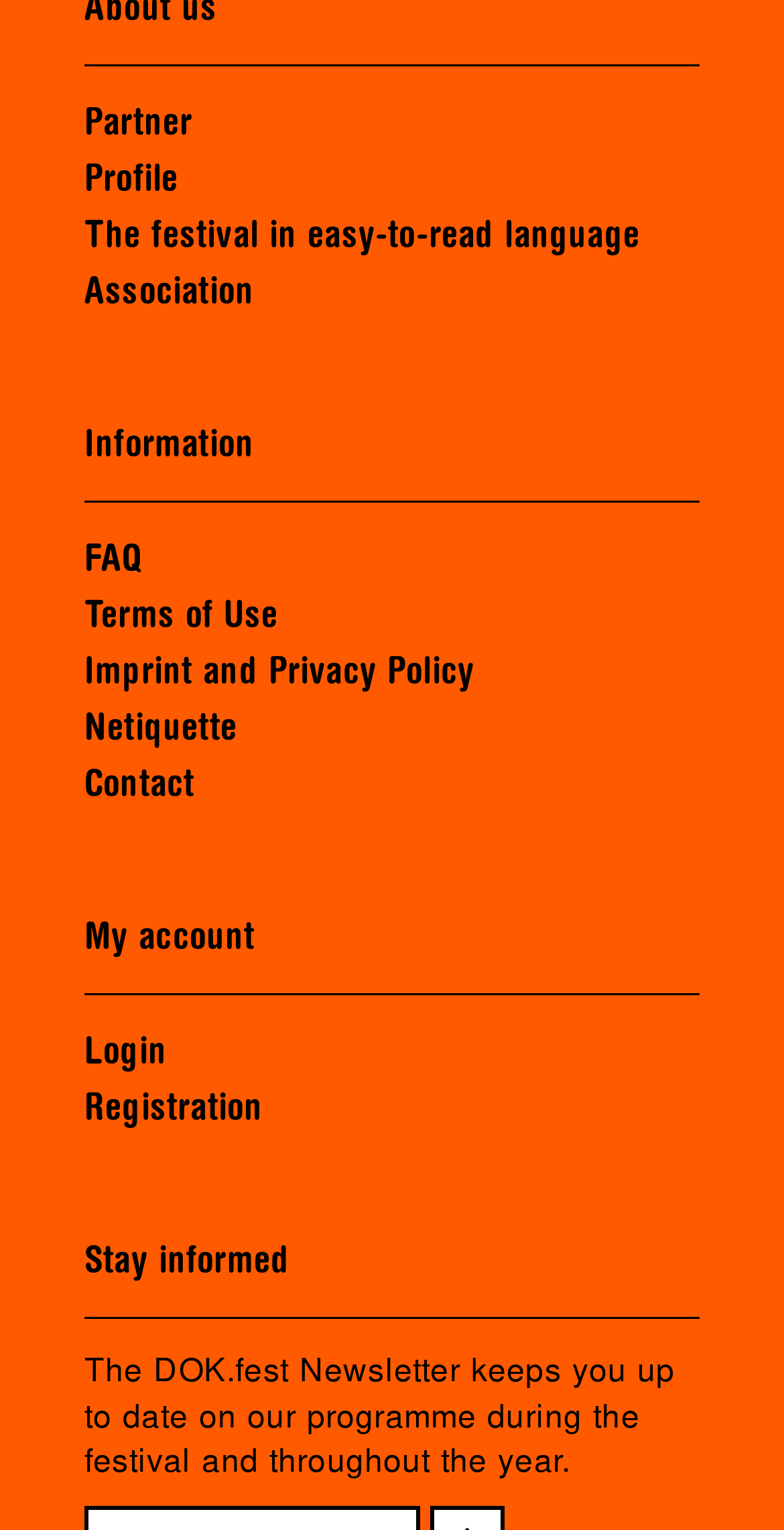Determine the bounding box coordinates of the clickable element necessary to fulfill the instruction: "register for an account". Provide the coordinates as four float numbers within the 0 to 1 range, i.e., [left, top, right, bottom].

[0.108, 0.711, 0.335, 0.738]